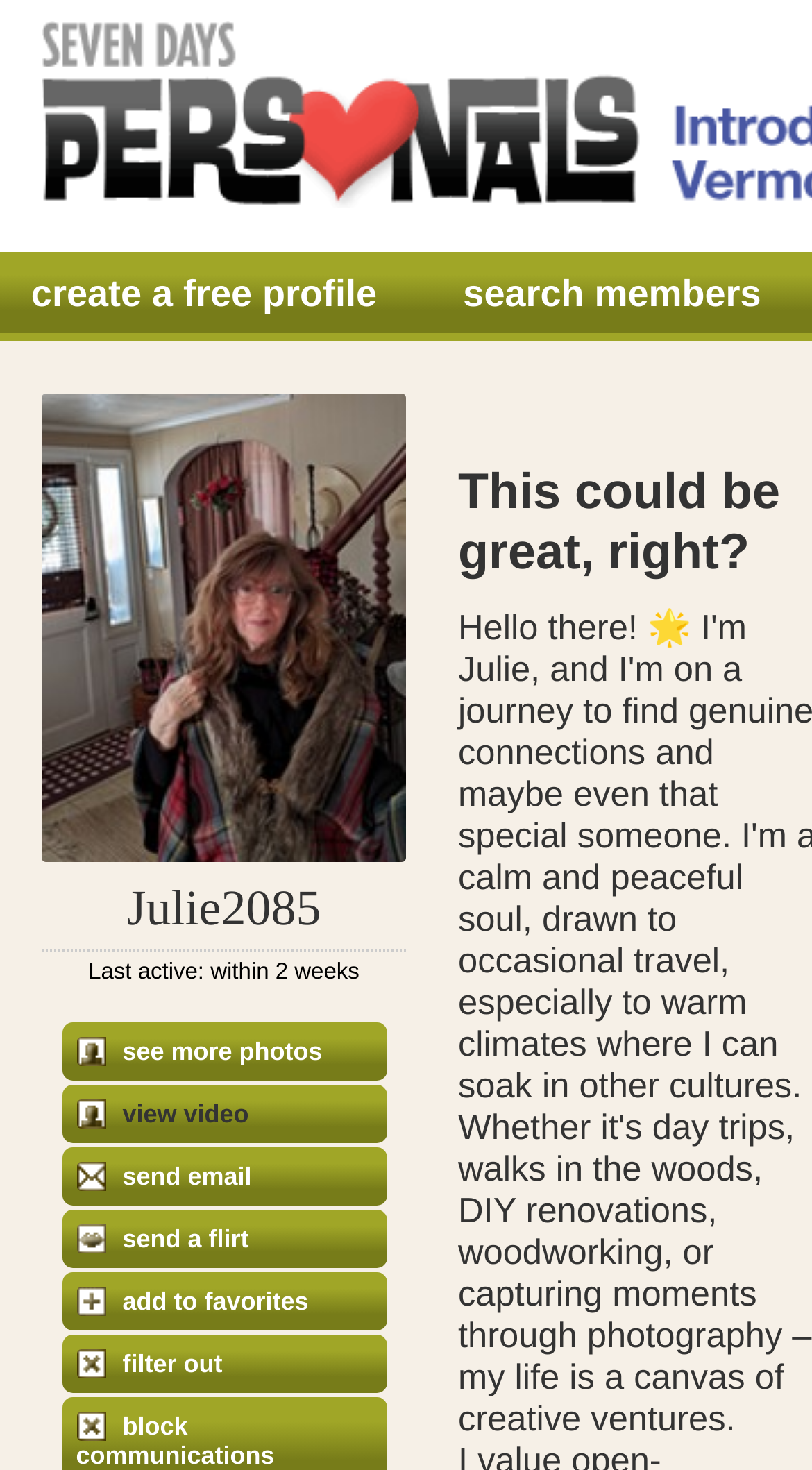Identify the bounding box for the UI element that is described as follows: "see more photos".

[0.094, 0.706, 0.397, 0.726]